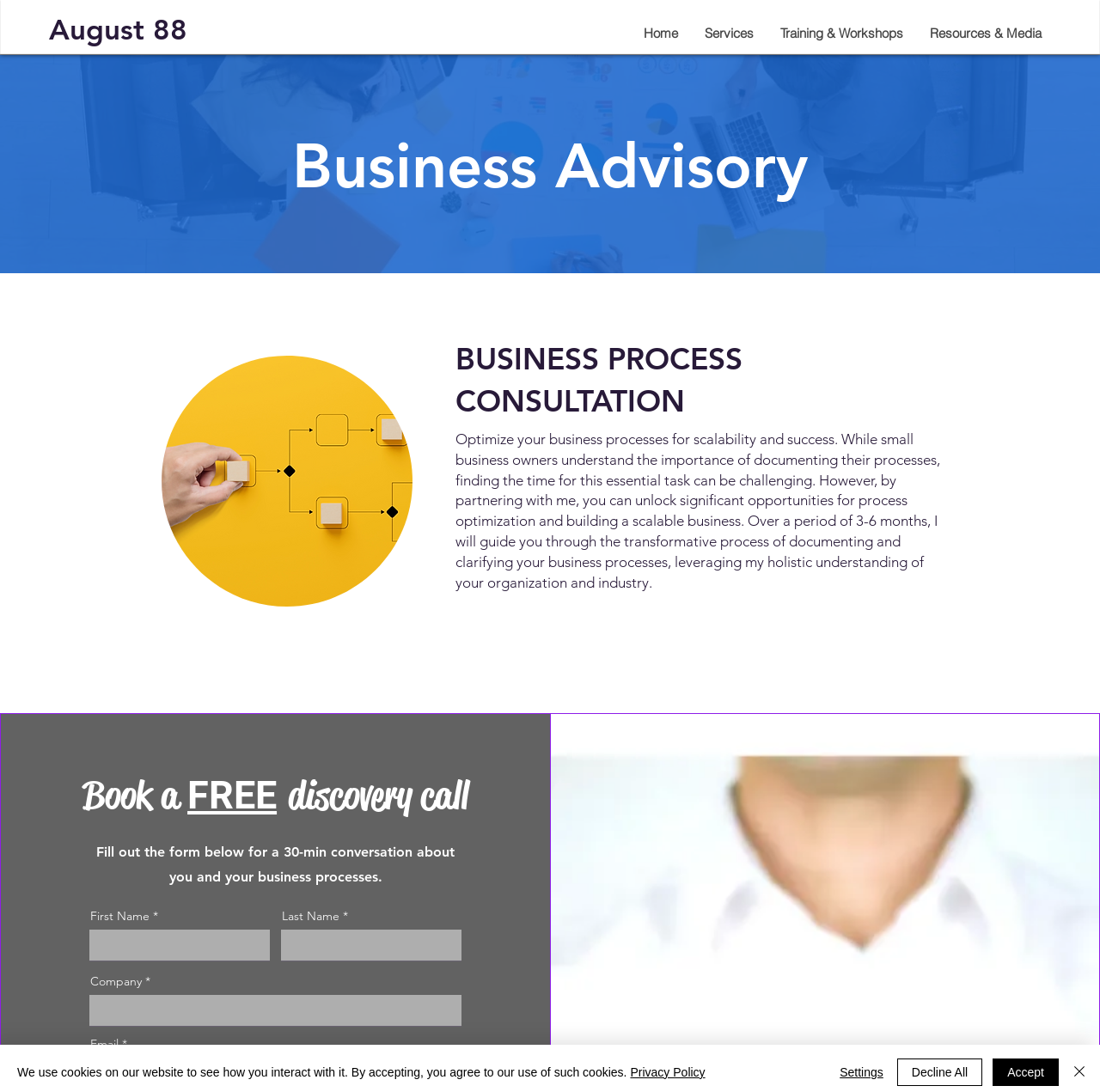Determine the bounding box coordinates for the HTML element described here: "August 88".

[0.044, 0.011, 0.17, 0.042]